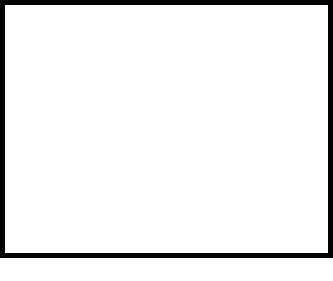Explain the image thoroughly, highlighting all key elements.

The image showcases historical photographs titled "Sweeping Views Of Bombay From Malabar Hill – 2 Photos 1880." These images provide a glimpse into the architectural and cultural landscape of Bombay during the late 19th century. The photographs are part of a collection that emphasizes the richness of Mumbai's history and heritage. The specifics of these photos include significant views that would have characterized the city at that time. Such collections are crucial for understanding the evolution of urban environments and the historical context of landmark locations.